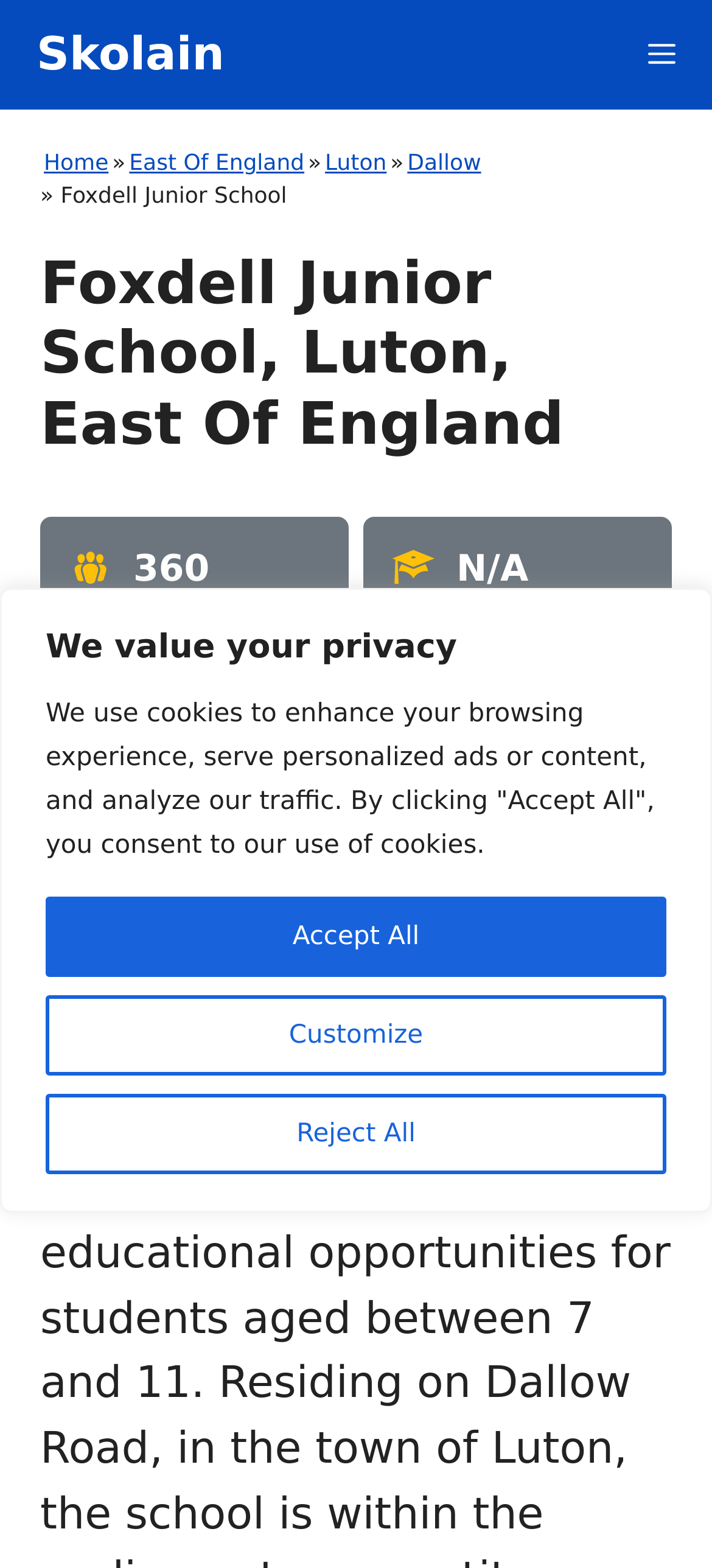Give a full account of the webpage's elements and their arrangement.

The webpage is about Foxdell Junior School in Luton, East Of England, and it provides information about the school's admission, reviews, and rating. 

At the top of the page, there is a banner with a link to the website "Skolain" and a mobile toggle button on the right side. Below the banner, there is a navigation menu with links to "Home", "East Of England", "Luton", "Dallow", and "Foxdell Junior School". 

The main content of the page is divided into sections. The first section has a heading that displays the school's name and location. Below the heading, there are three sections with icons and text. The first section has a 360 icon and the text "School Capacity". The second section has an icon and the text "Number of Teachers". The third section has an icon and the text "Age Range". 

The next section has a heading with the text "Requires improvement" and the label "Ofsted Rating". 

At the bottom of the page, there is a notice about cookies and privacy, with three buttons: "Customize", "Reject All", and "Accept All".